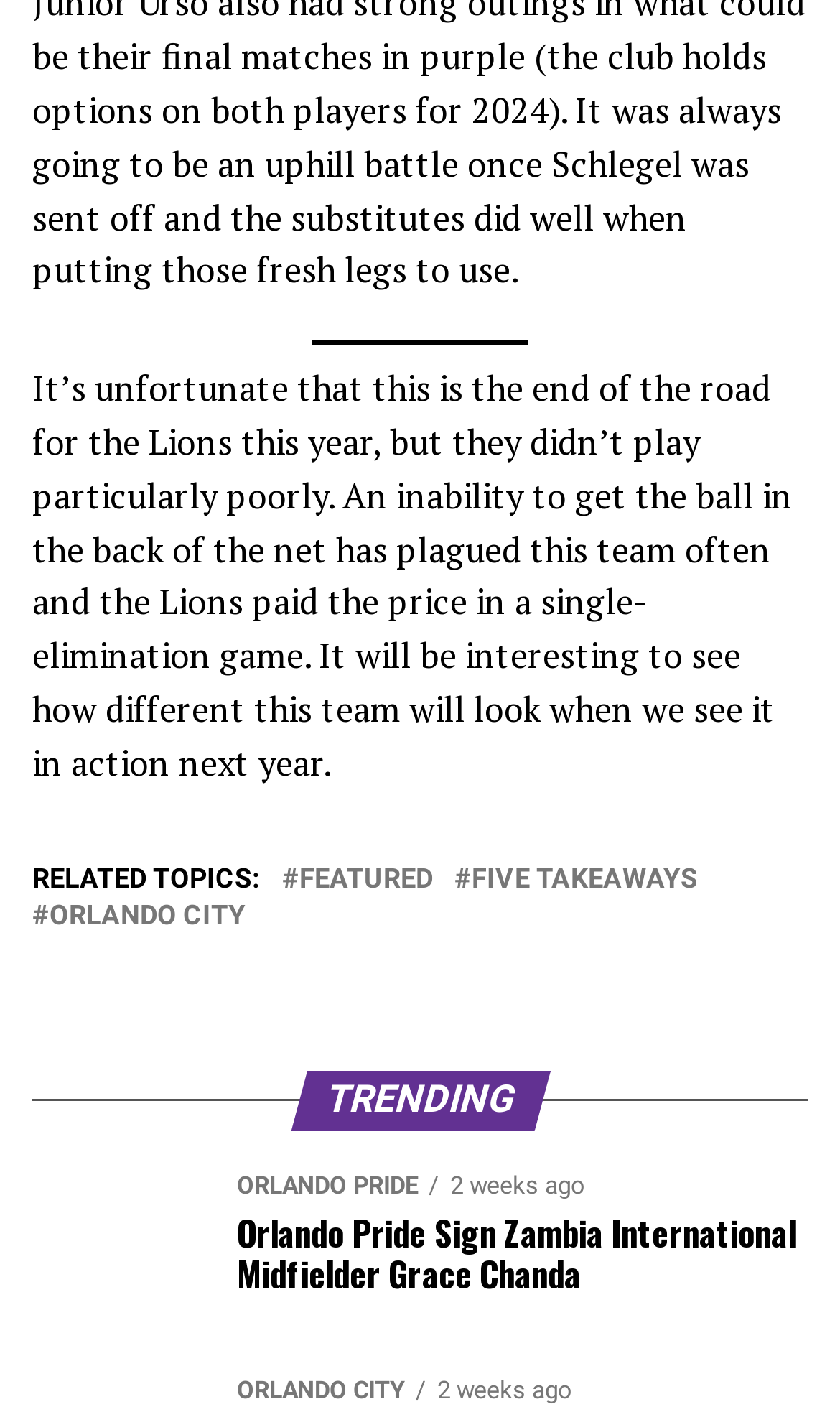What type of game is being referred to?
Provide a well-explained and detailed answer to the question.

The type of game can be inferred from the text content, which mentions 'a single-elimination game'. This suggests that the game is a type of competition where a team is eliminated from the tournament after losing a single game.